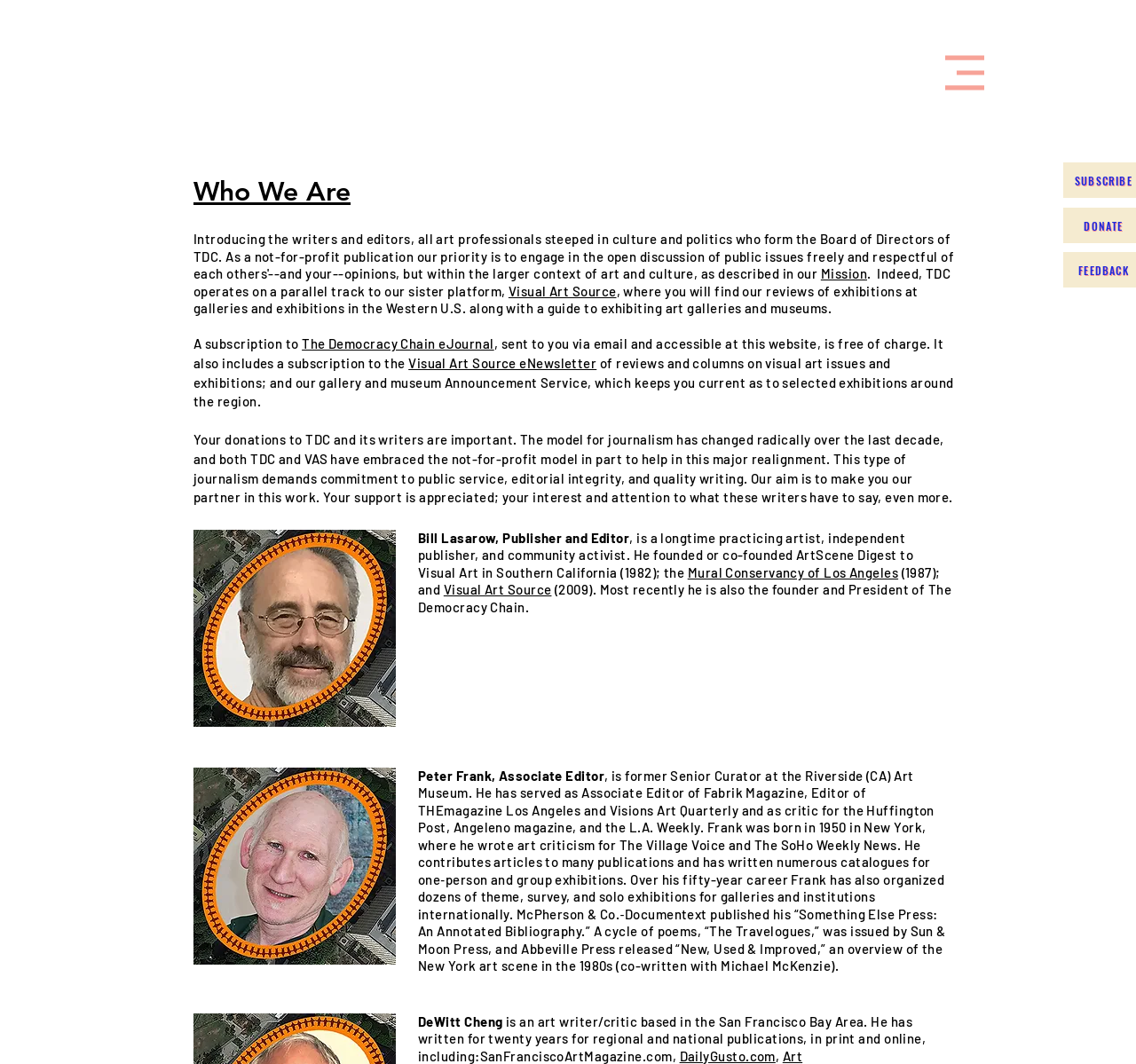Look at the image and give a detailed response to the following question: What is the name of the publication where DeWitt Cheng wrote for?

According to DeWitt Cheng's bio, he wrote for SanFranciscoArtMagazine.com, among other publications.